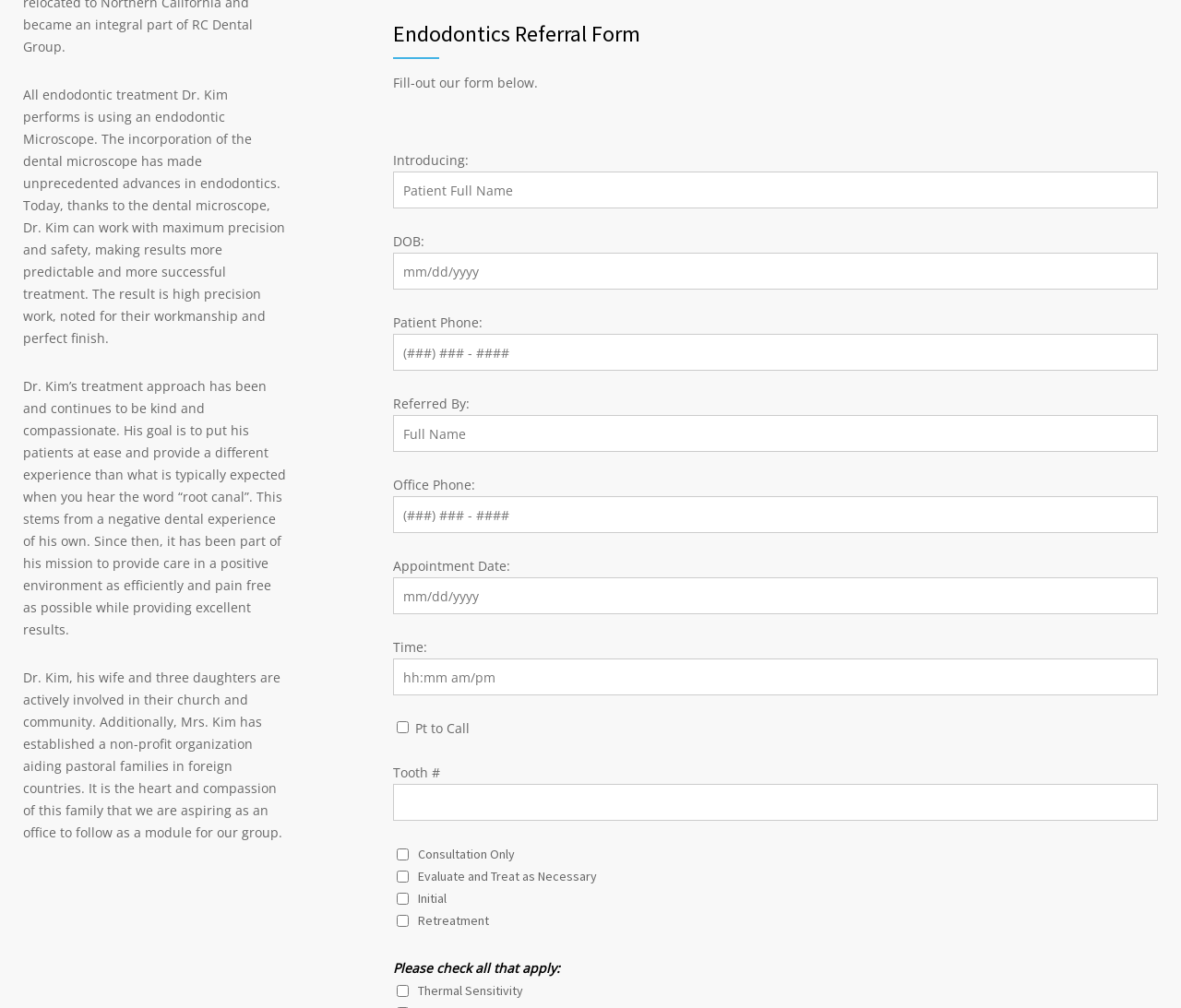What is Dr. Kim's treatment approach?
Examine the image and give a concise answer in one word or a short phrase.

Kind and compassionate